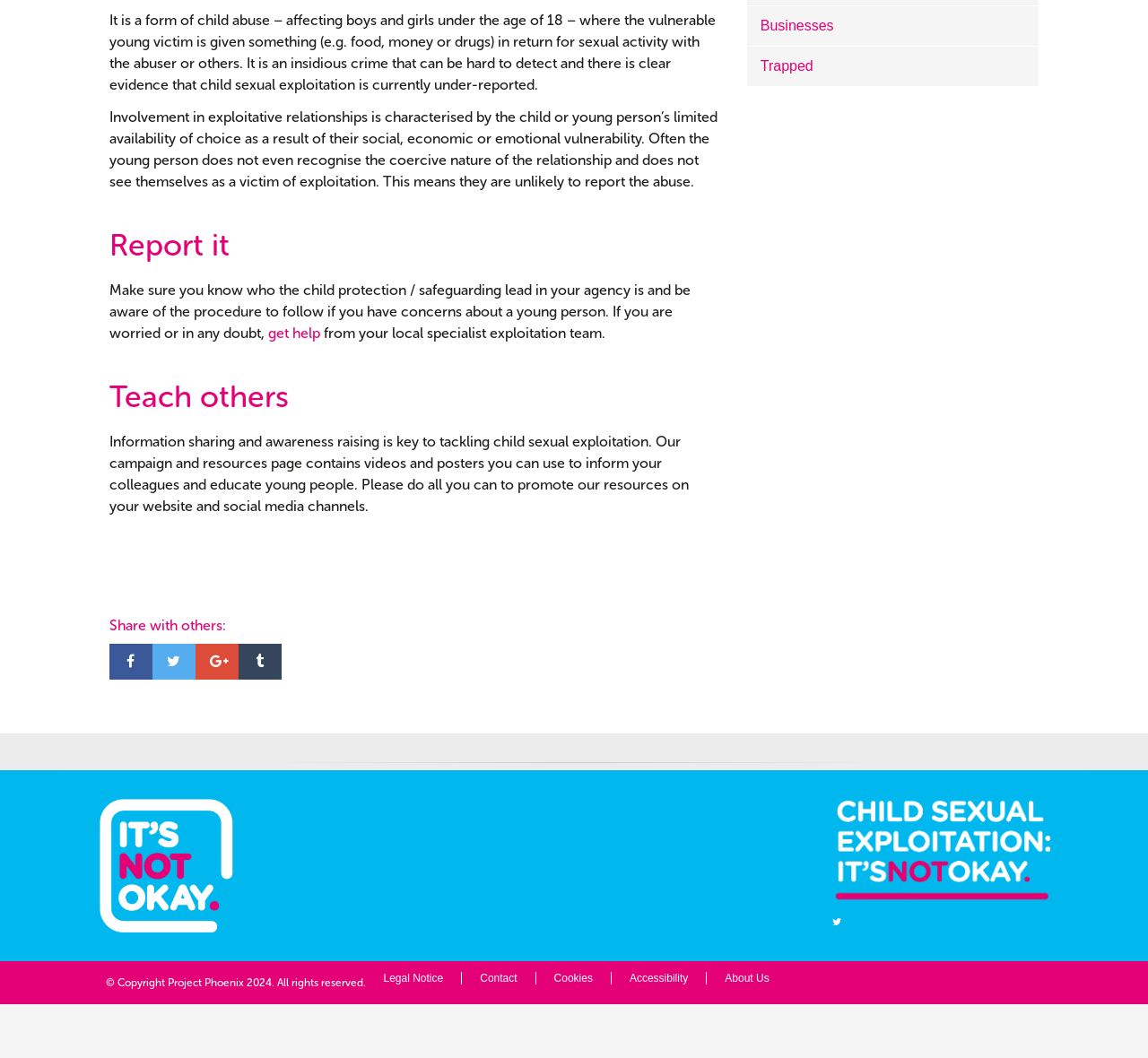Based on the element description Businesses, identify the bounding box coordinates for the UI element. The coordinates should be in the format (top-left x, top-left y, bottom-right x, bottom-right y) and within the 0 to 1 range.

[0.651, 0.006, 0.905, 0.043]